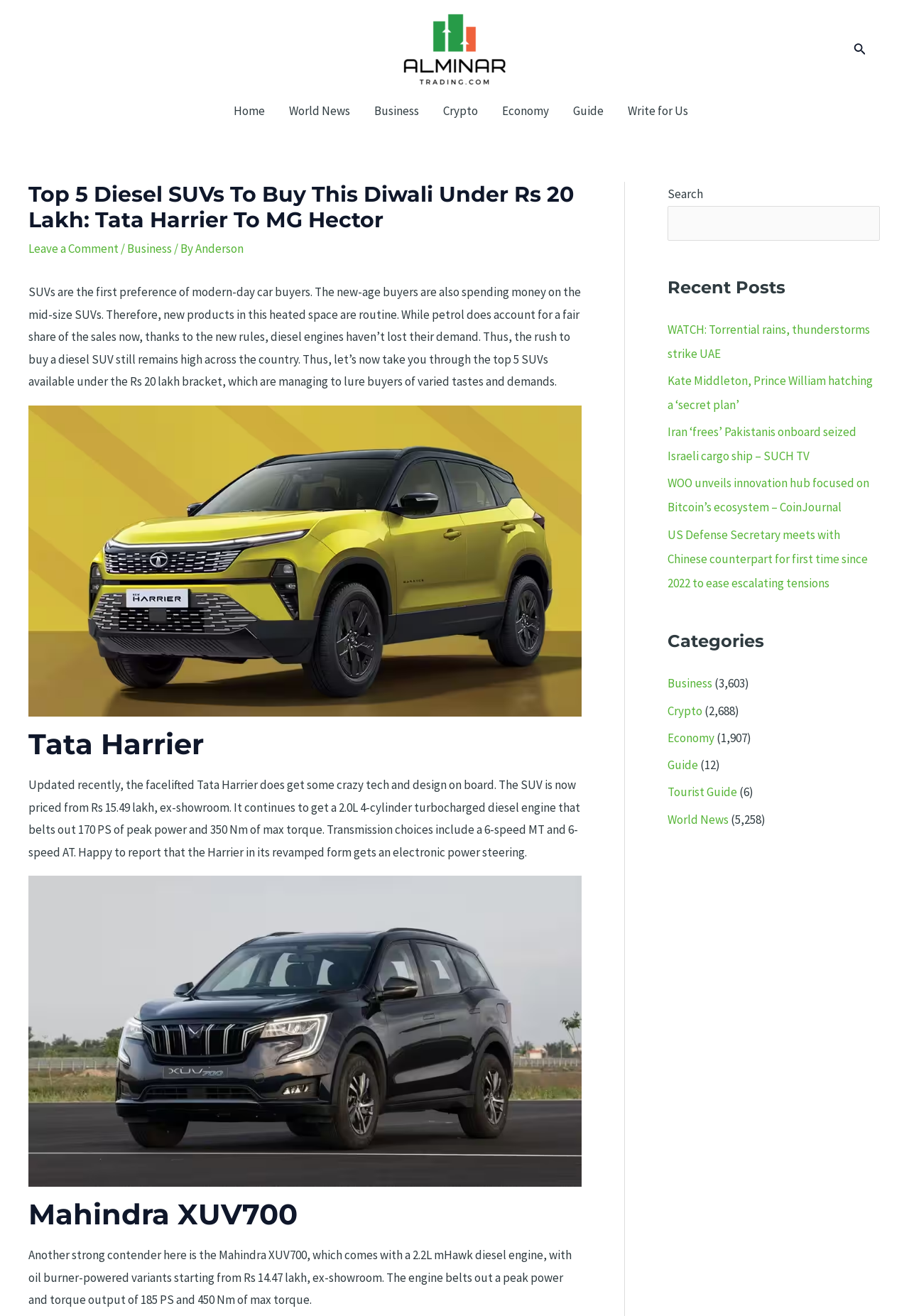Please find and generate the text of the main header of the webpage.

Top 5 Diesel SUVs To Buy This Diwali Under Rs 20 Lakh: Tata Harrier To MG Hector